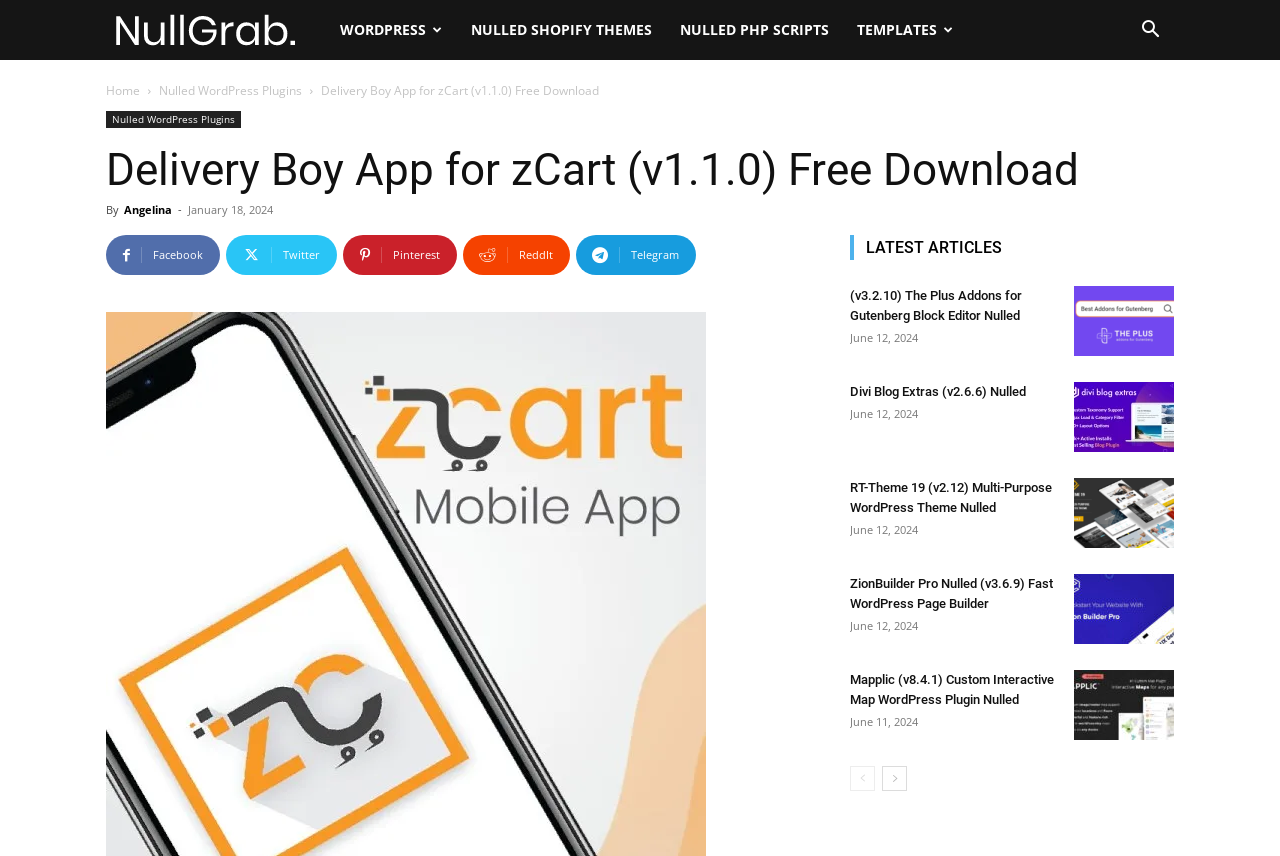Extract the main heading from the webpage content.

Delivery Boy App for zCart (v1.1.0) Free Download